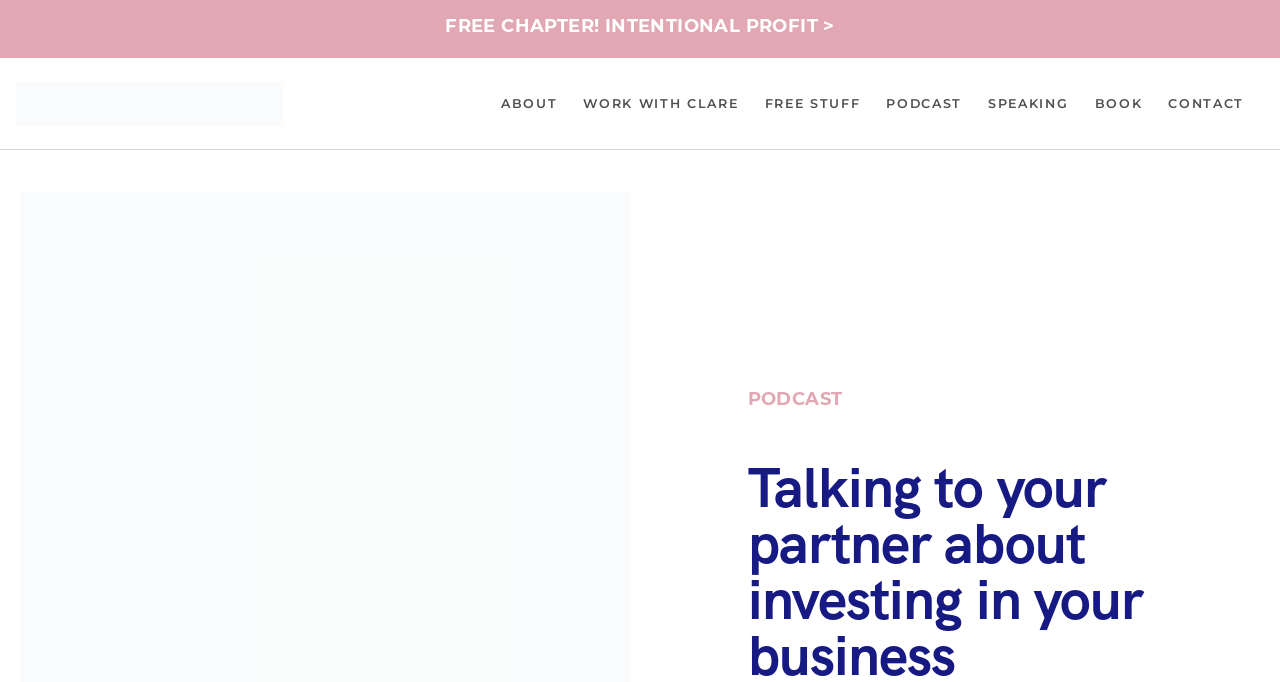Please give the bounding box coordinates of the area that should be clicked to fulfill the following instruction: "Explore free resources". The coordinates should be in the format of four float numbers from 0 to 1, i.e., [left, top, right, bottom].

[0.597, 0.128, 0.672, 0.176]